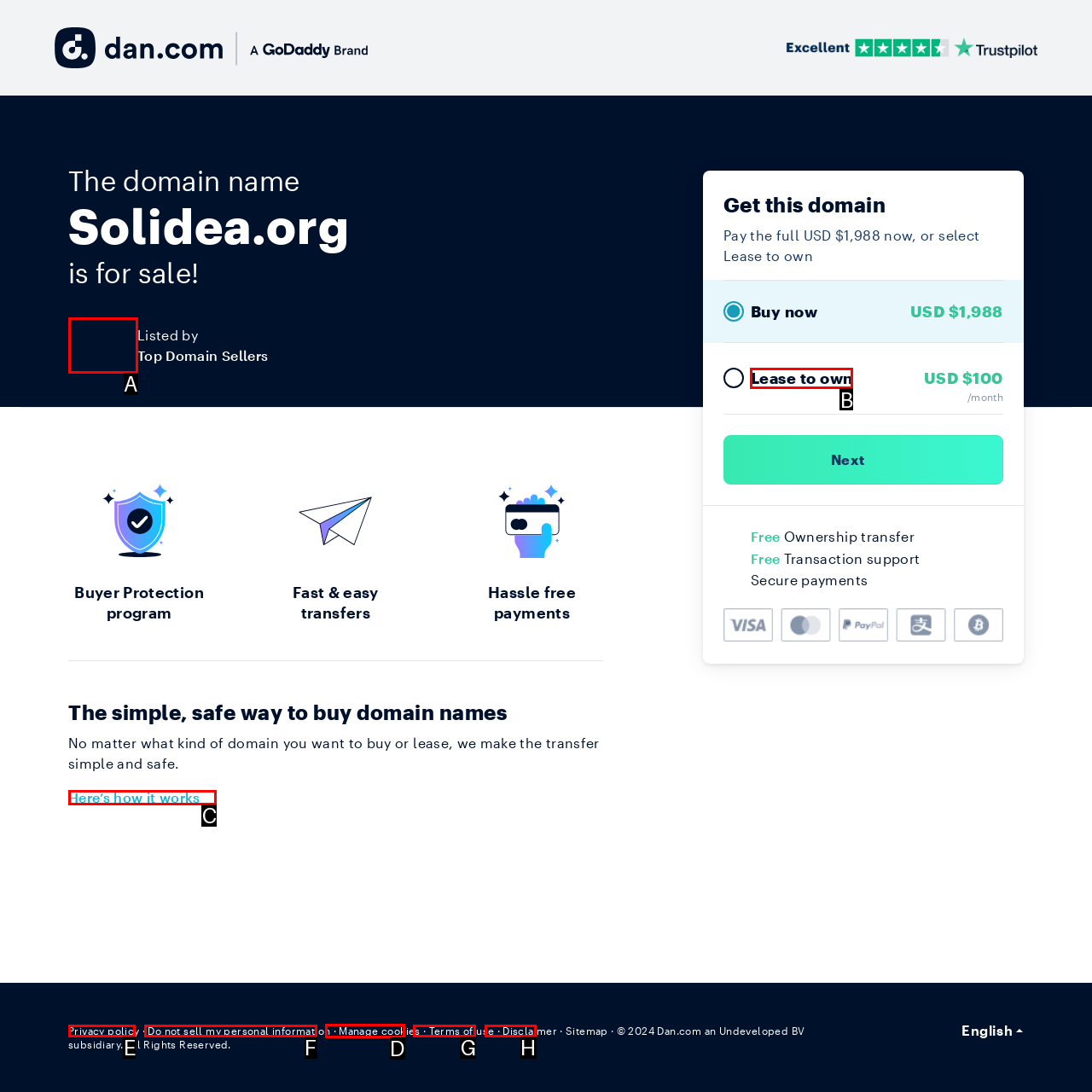Select the HTML element to finish the task: Click Lease to own Reply with the letter of the correct option.

B